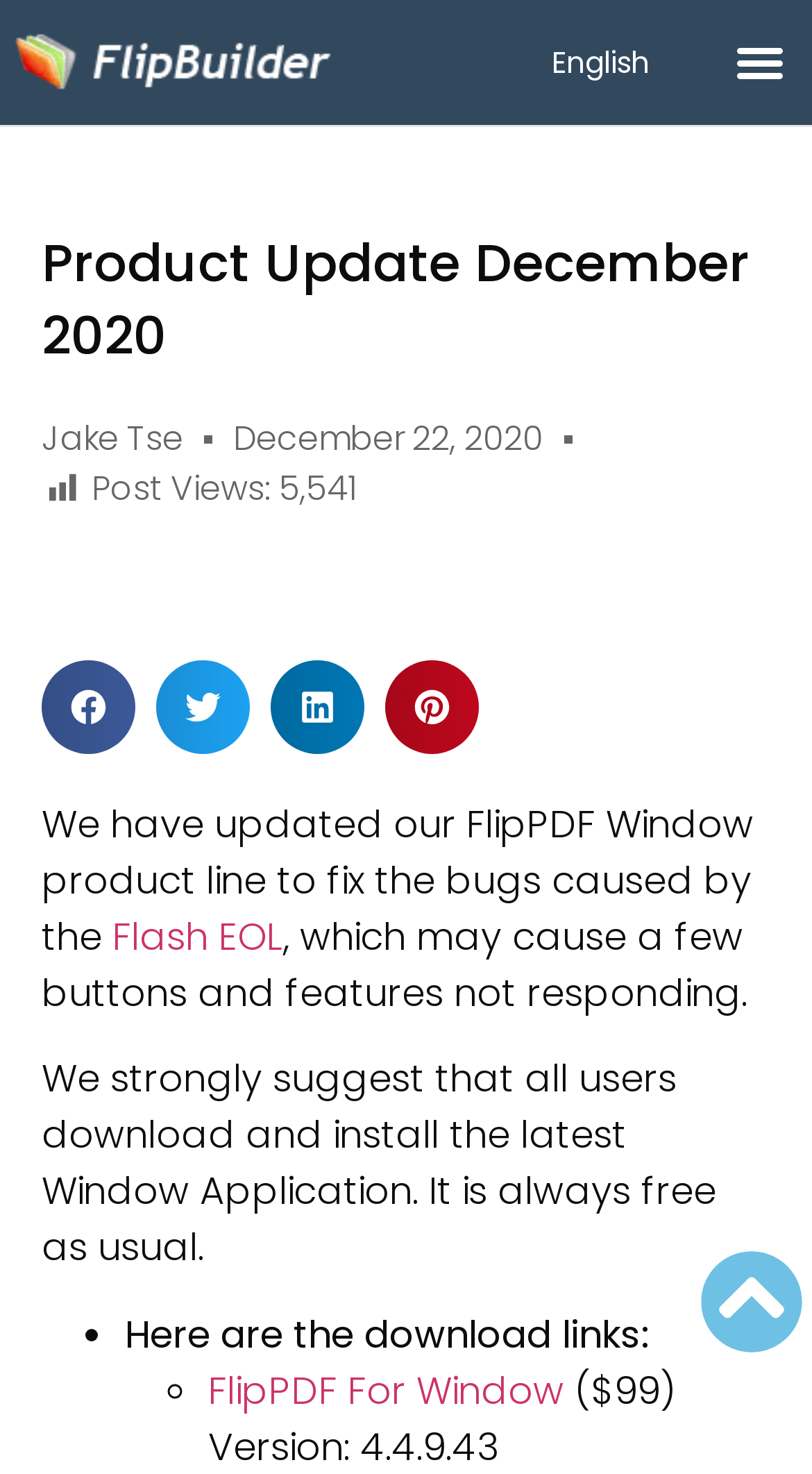What is the version of FlipPDF For Window?
Look at the image and respond to the question as thoroughly as possible.

The version of FlipPDF For Window is 4.4.9.43, which can be found by looking at the static text 'Version: 4.4.9.43' next to the link 'FlipPDF For Window'.